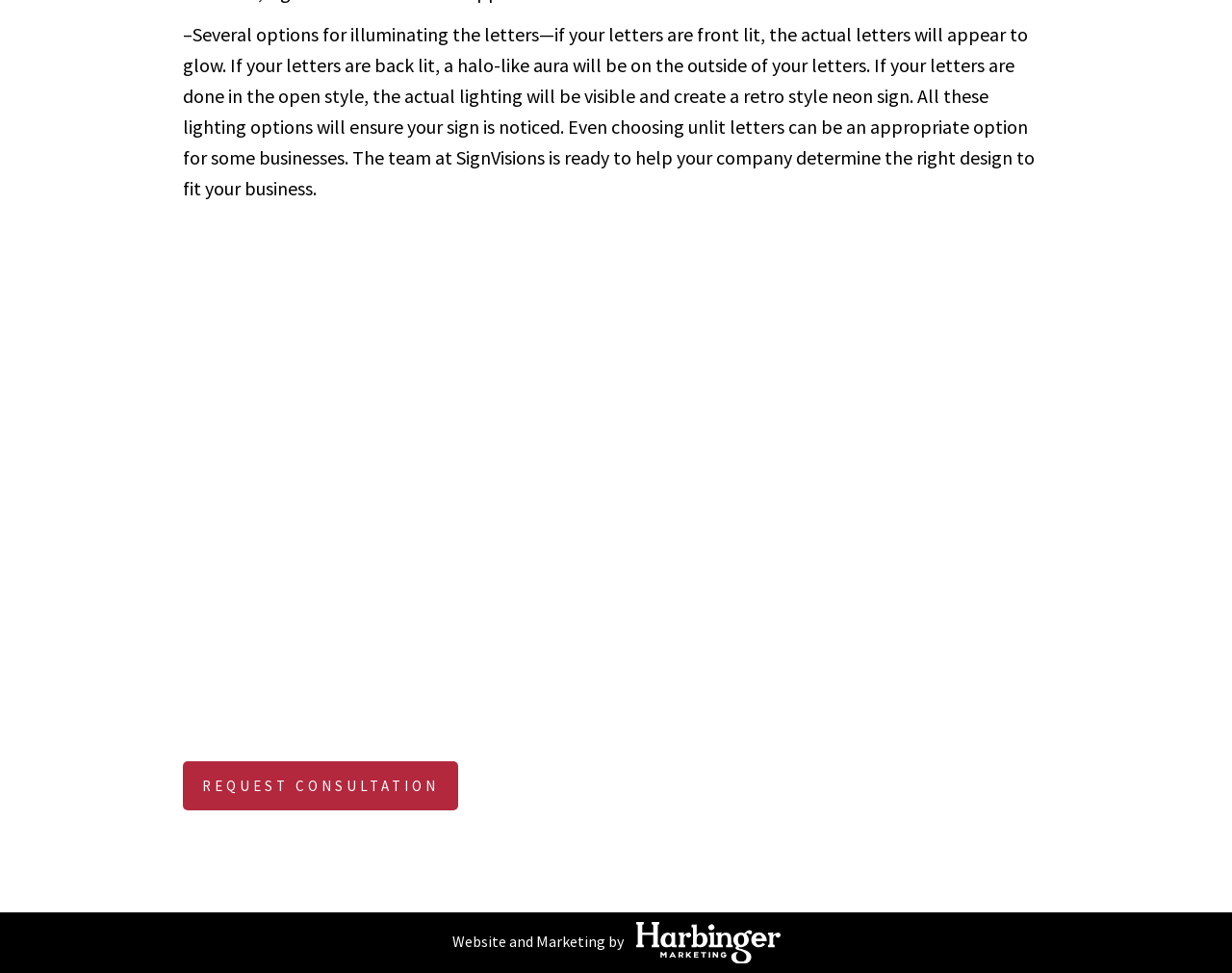Based on the element description "Sitemap", predict the bounding box coordinates of the UI element.

[0.148, 0.861, 0.204, 0.886]